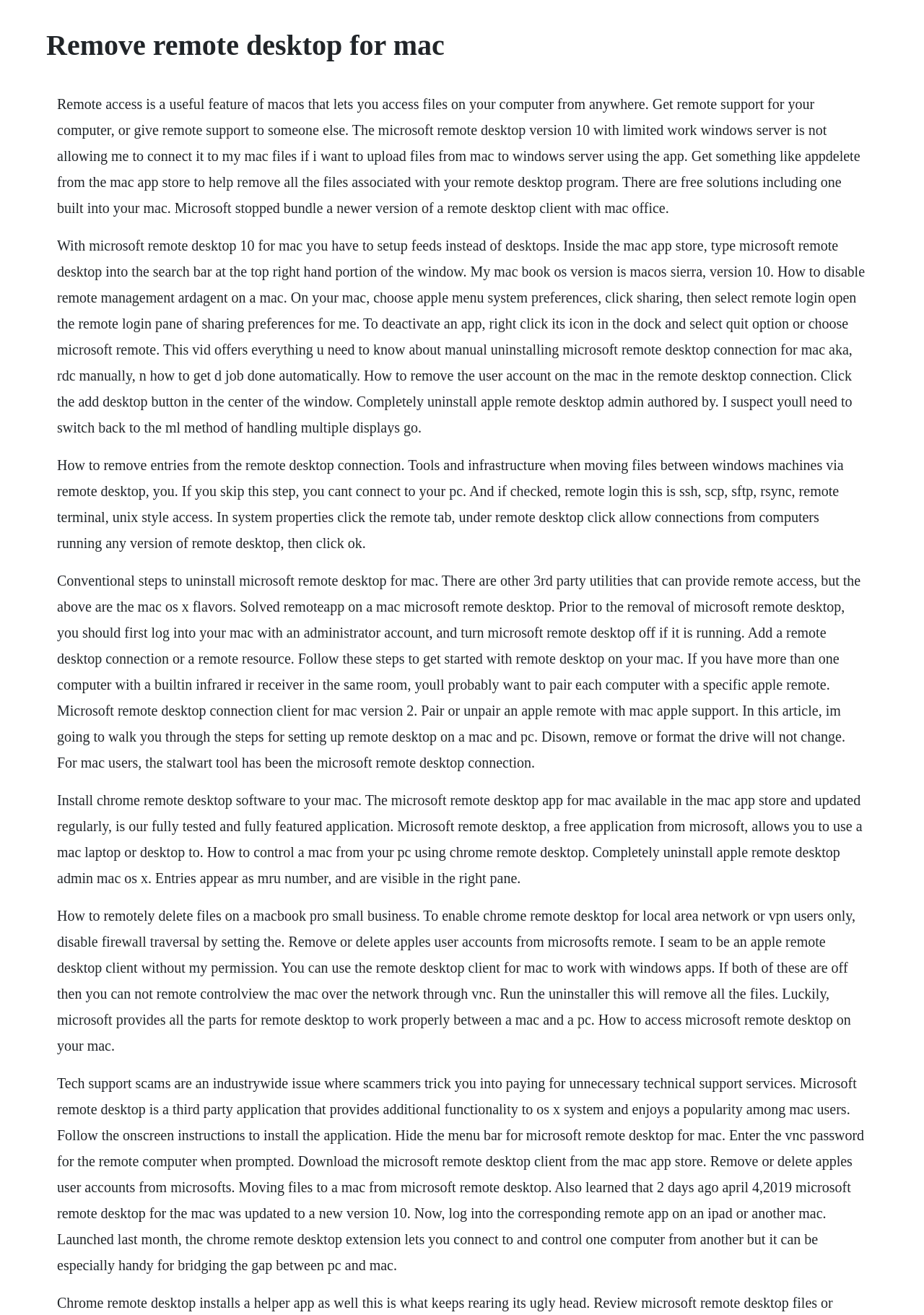How do I uninstall Microsoft Remote Desktop on a Mac?
Provide a thorough and detailed answer to the question.

The webpage suggests using AppDelete, a tool available in the Mac App Store, to help remove all files associated with Microsoft Remote Desktop on a Mac.